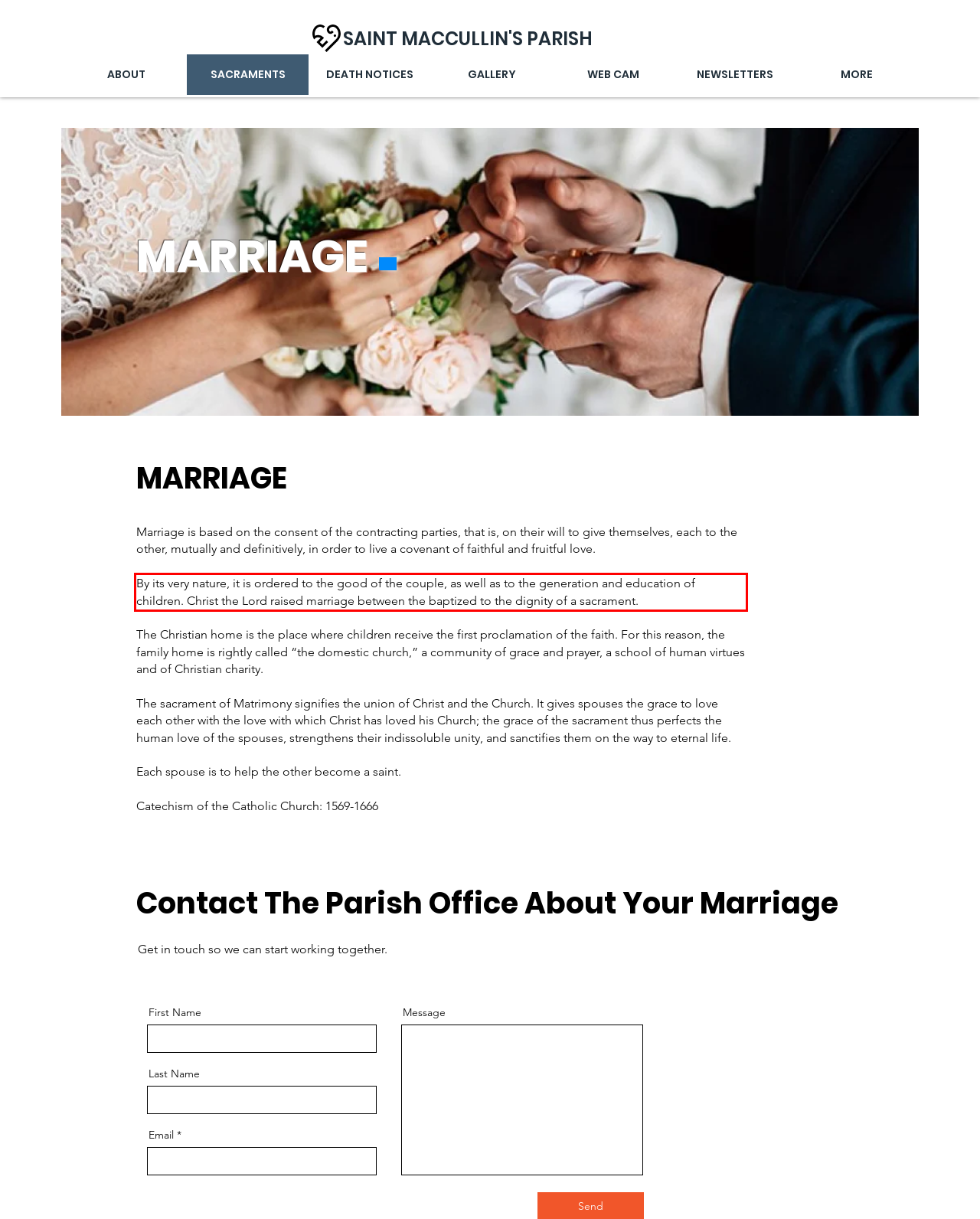With the given screenshot of a webpage, locate the red rectangle bounding box and extract the text content using OCR.

By its very nature, it is ordered to the good of the couple, as well as to the generation and education of children. Christ the Lord raised marriage between the baptized to the dignity of a sacrament.